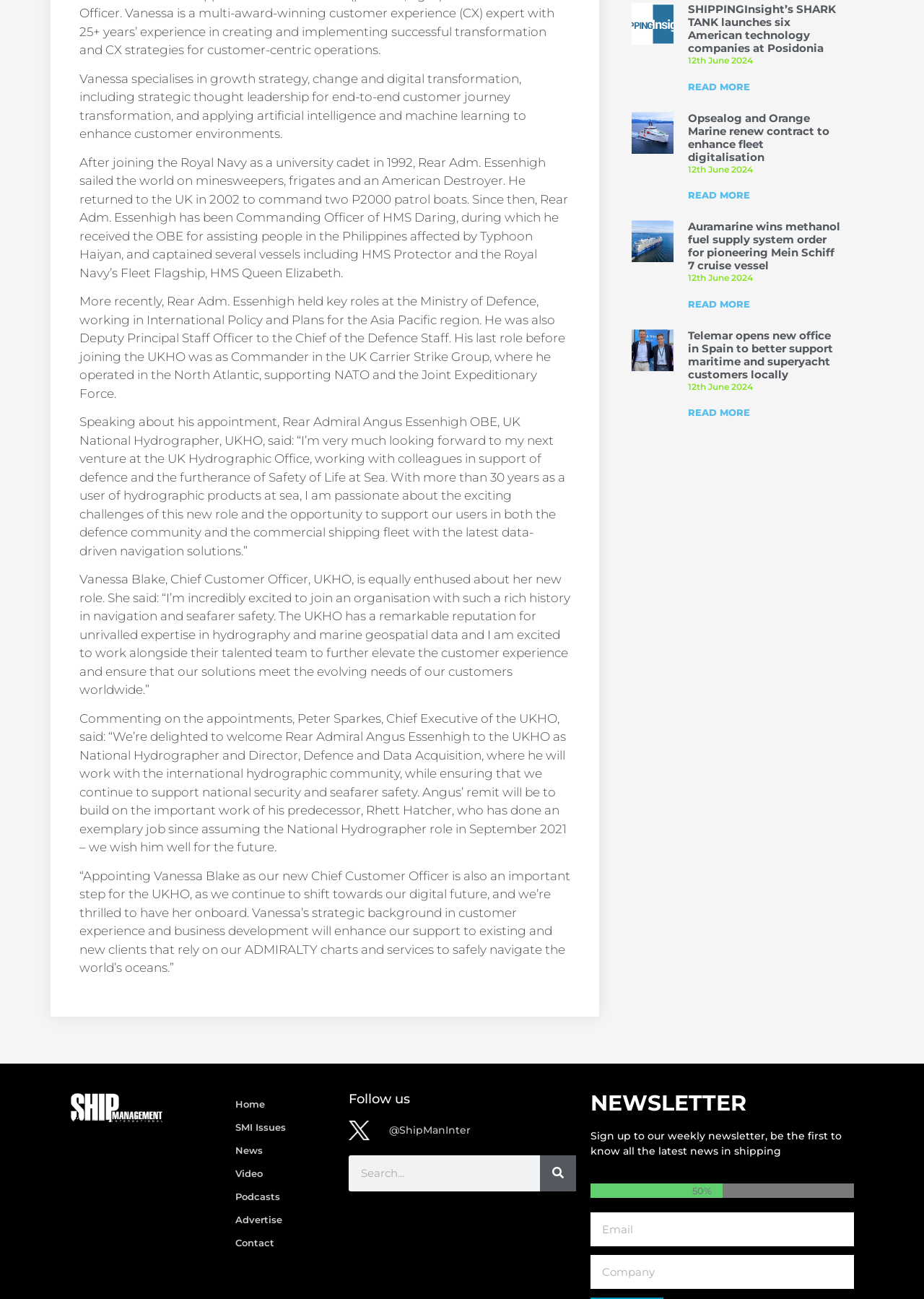Using floating point numbers between 0 and 1, provide the bounding box coordinates in the format (top-left x, top-left y, bottom-right x, bottom-right y). Locate the UI element described here: @ShipManInter

[0.377, 0.862, 0.623, 0.878]